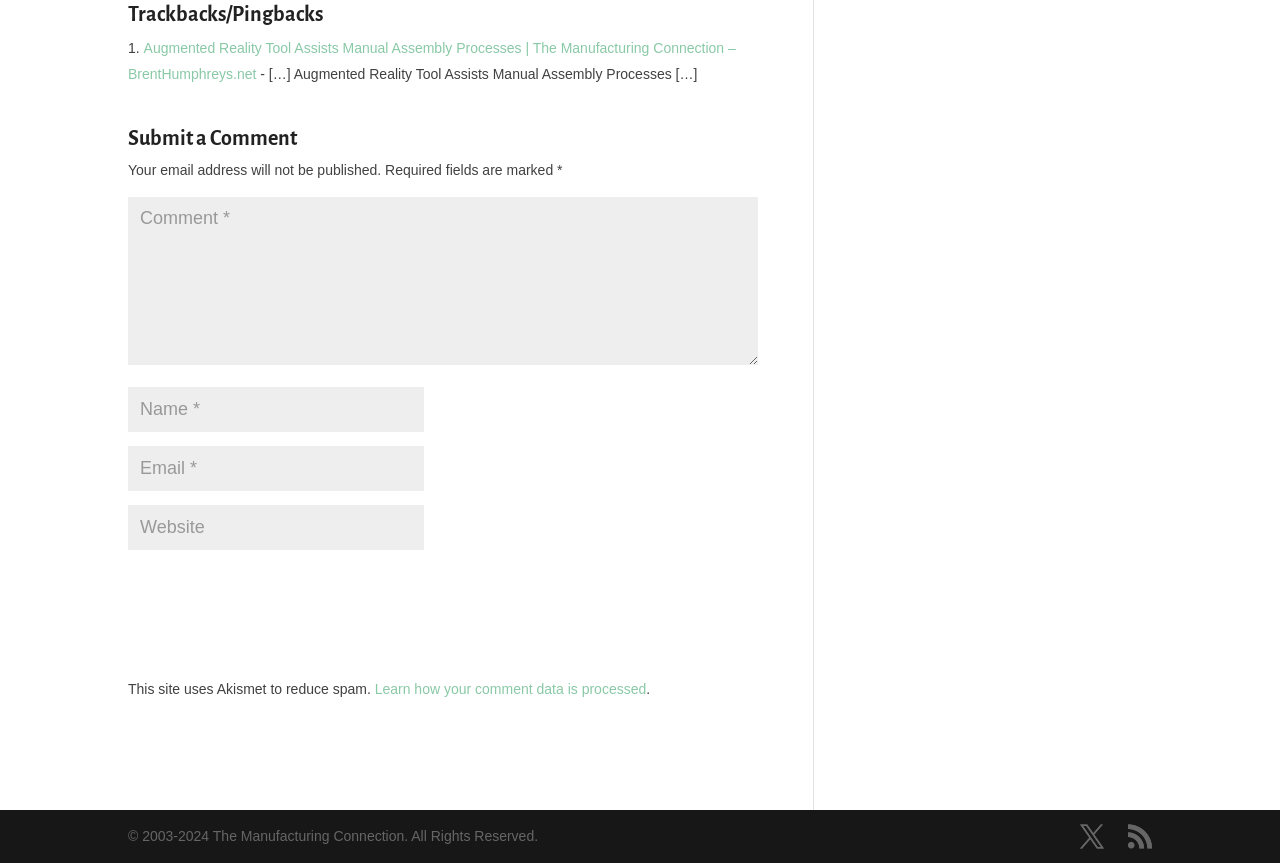Please identify the bounding box coordinates of where to click in order to follow the instruction: "Submit a comment".

[0.437, 0.653, 0.592, 0.711]